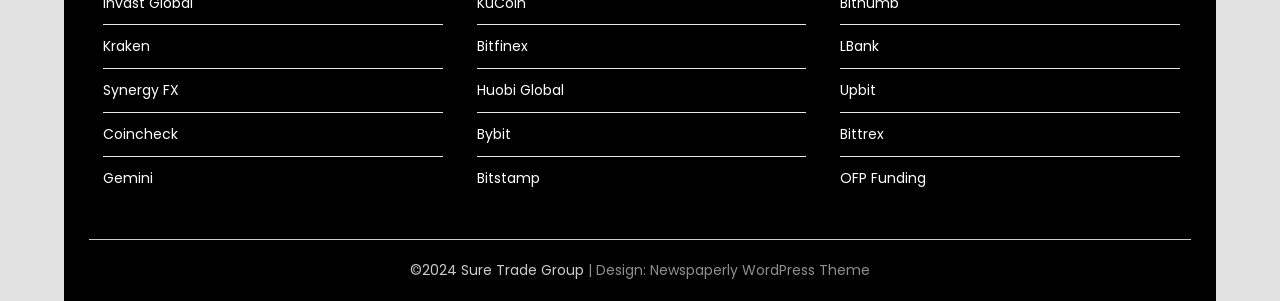Please find the bounding box for the UI element described by: "Huobi Global".

[0.372, 0.266, 0.44, 0.332]